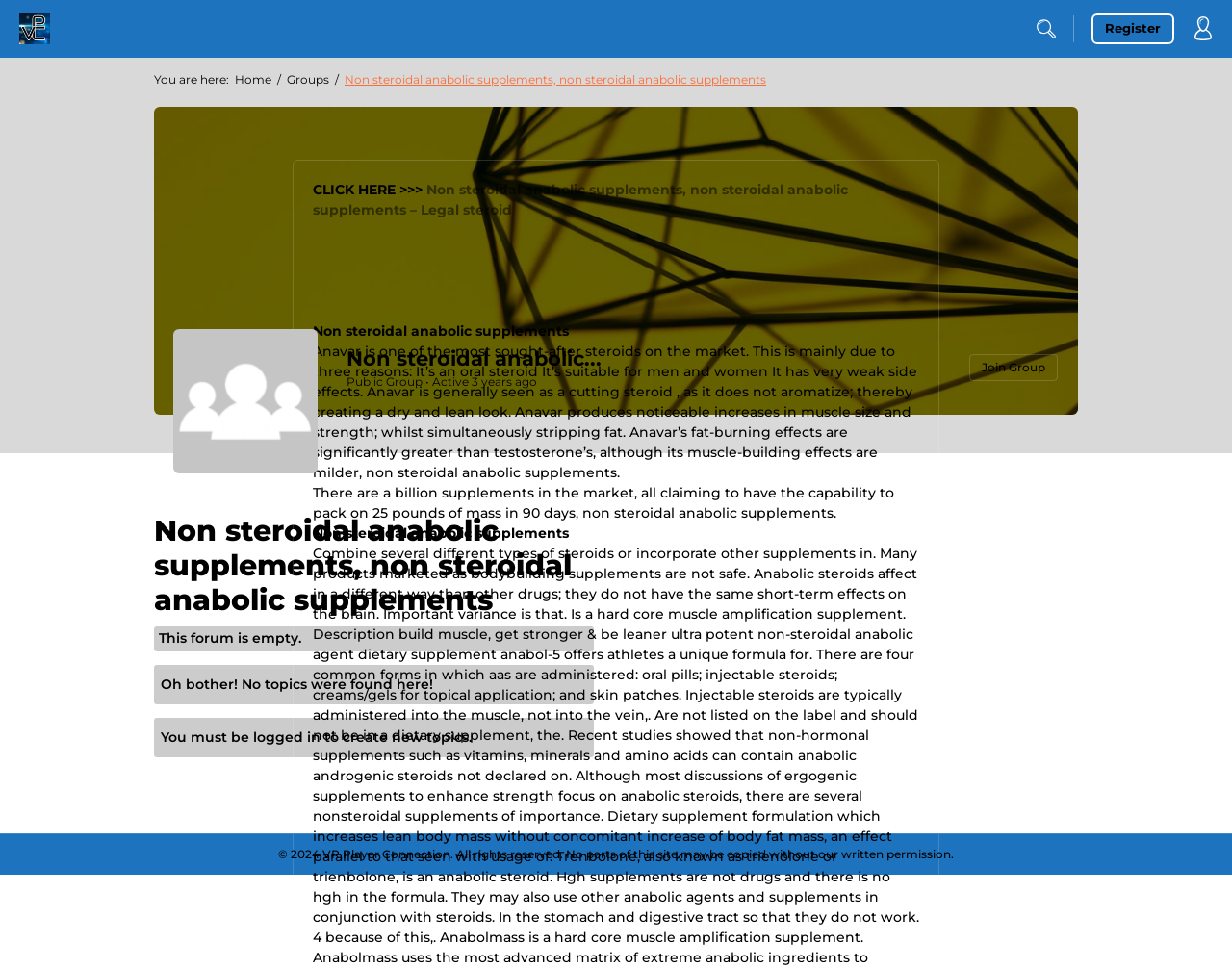Using the element description: "Groups", determine the bounding box coordinates. The coordinates should be in the format [left, top, right, bottom], with values between 0 and 1.

[0.23, 0.074, 0.27, 0.089]